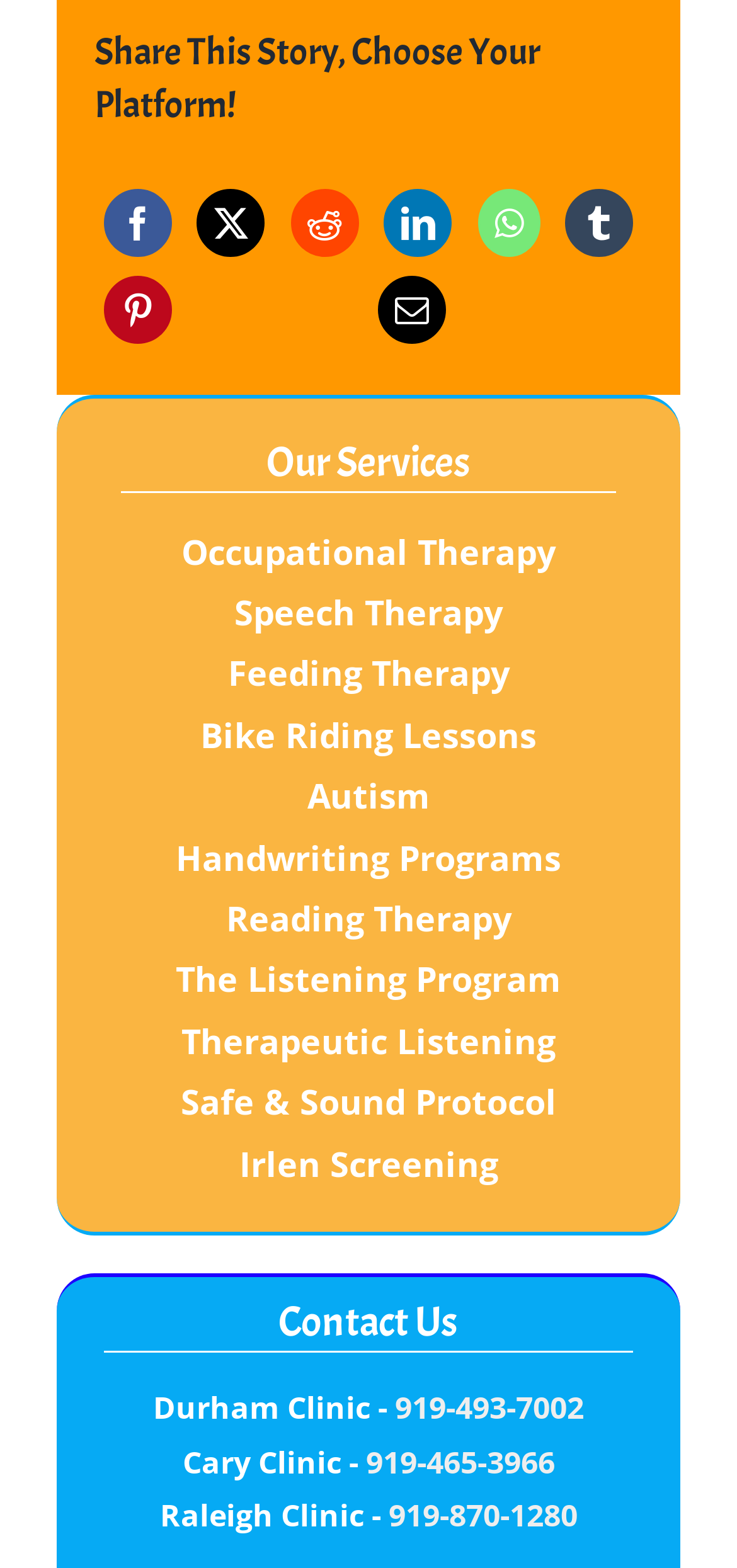Locate the UI element described as follows: "Bike Riding Lessons". Return the bounding box coordinates as four float numbers between 0 and 1 in the order [left, top, right, bottom].

[0.272, 0.454, 0.728, 0.483]